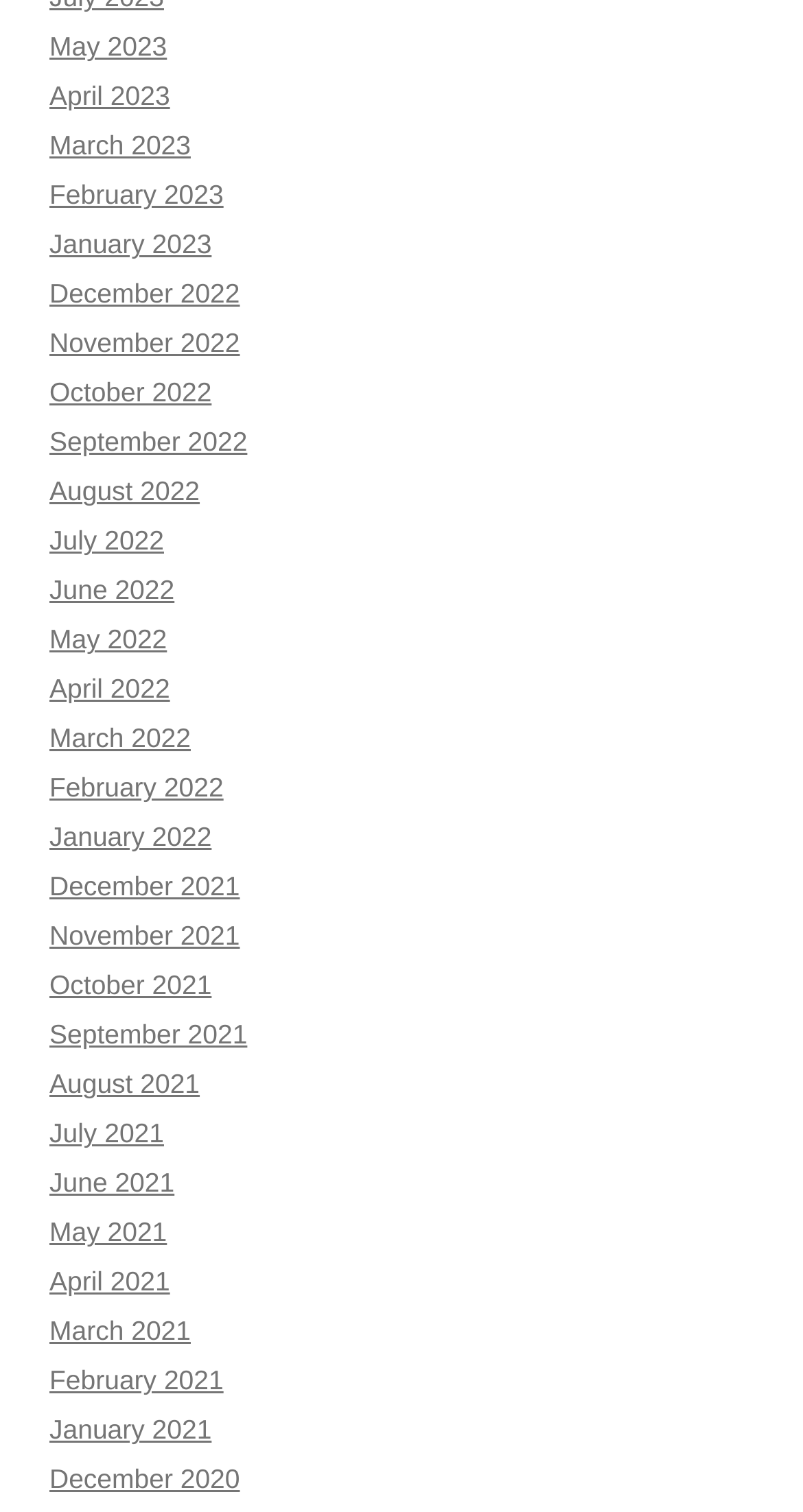What is the pattern of the month links?
Provide an in-depth and detailed explanation in response to the question.

By examining the list of links, I can see that each link represents a month, and they are listed in chronological order, with the most recent month first. This suggests a monthly pattern.